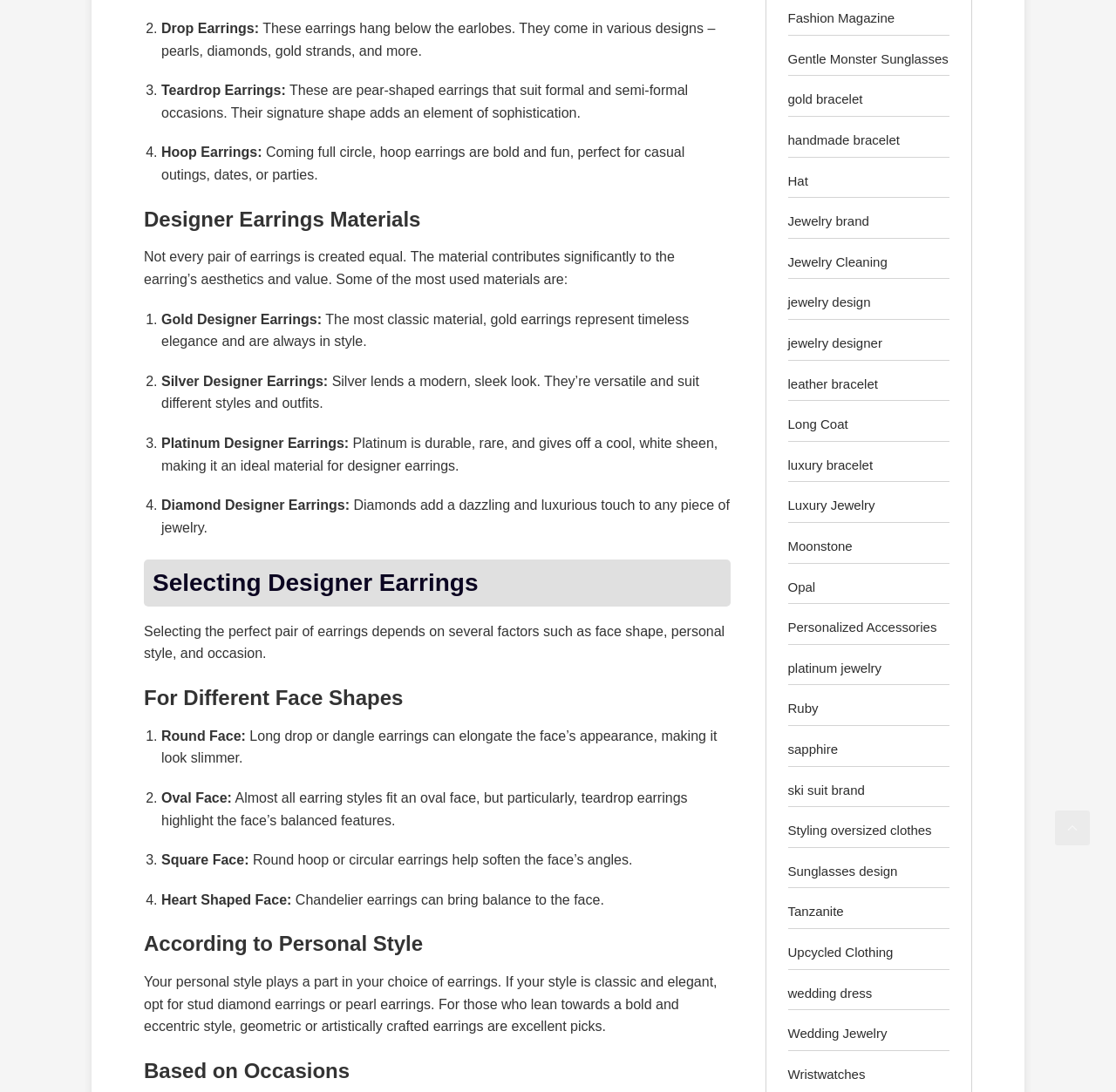Answer the following inquiry with a single word or phrase:
What is the purpose of selecting the perfect pair of earrings?

Depends on several factors